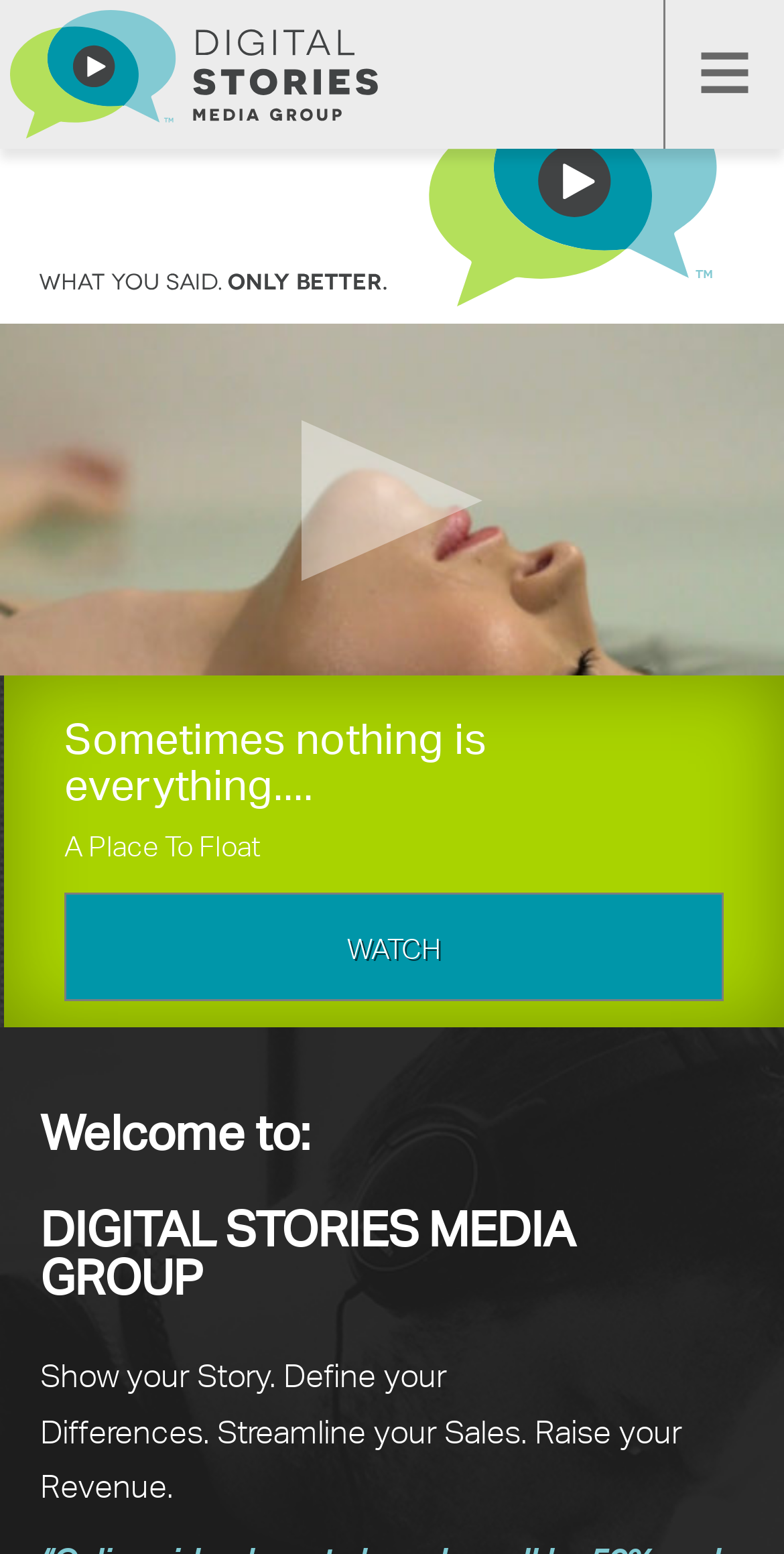Summarize the contents and layout of the webpage in detail.

The webpage is a homepage for Digital Stories Media Group, a video production company based in Indianapolis. At the top of the page, there is a large heading that reads "Digital Stories Media Group" with a corresponding image of the company's logo. Below this, there is a button with an icon "≡" located at the top right corner of the page.

The main content of the page is divided into two sections. The first section has a heading that reads "What you said. Only Better." accompanied by a large image that takes up most of the width of the page. Below this, there is a link that spans the entire width of the page.

The second section is located below the first section and has a heading that reads "Sometimes nothing is everything...." with a smaller image above a static text that reads "A Place To Float". Below this, there is a link that reads "WATCH".

Further down the page, there is a section that welcomes visitors to Digital Stories Media Group, with a series of headings and static text that outlines the company's services, including "Show your Story. Define your Differences. Streamline your Sales. Raise your Revenue."